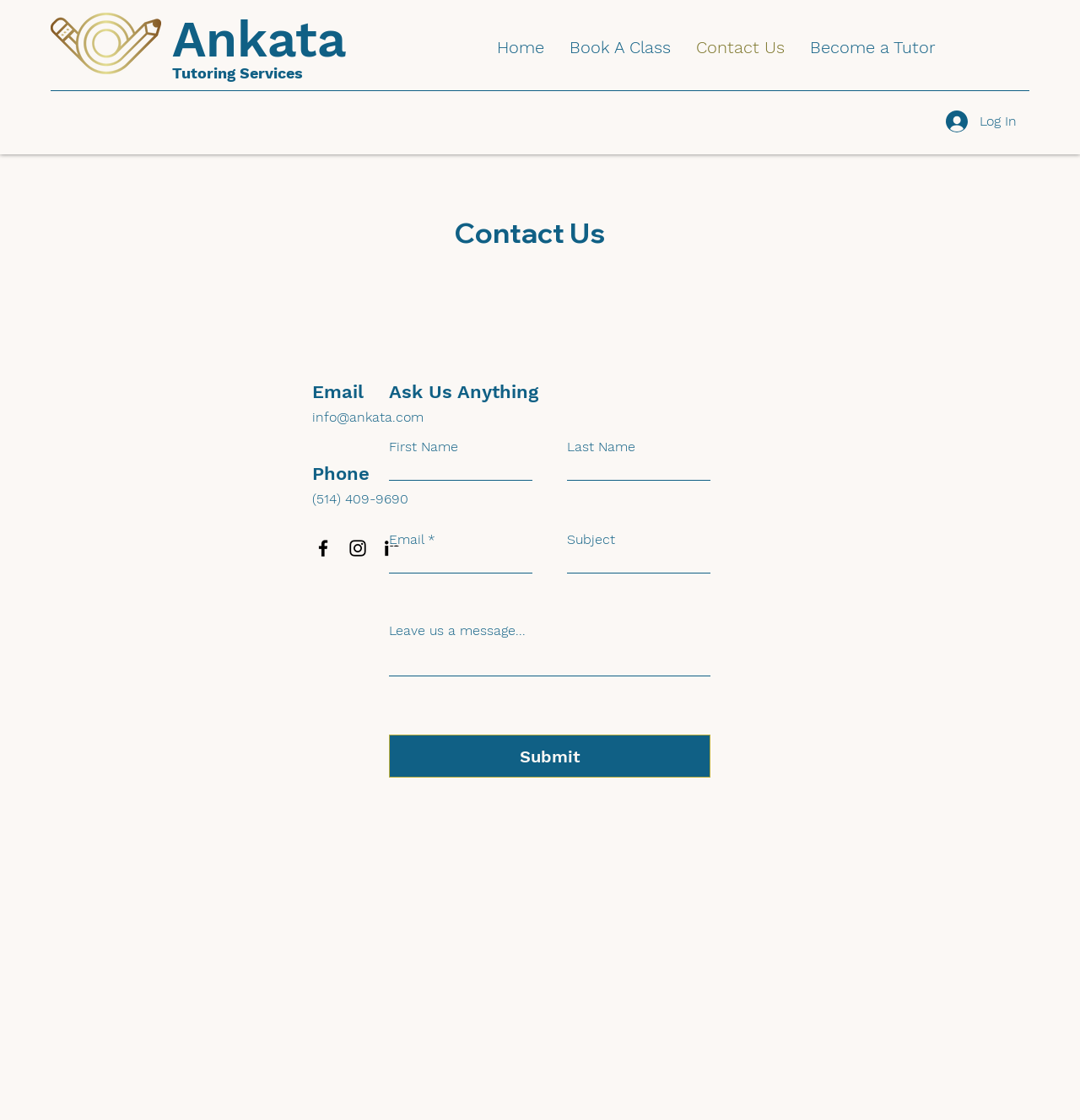Identify the bounding box for the UI element described as: "parent_node: Leave us a message...". The coordinates should be four float numbers between 0 and 1, i.e., [left, top, right, bottom].

[0.36, 0.569, 0.658, 0.604]